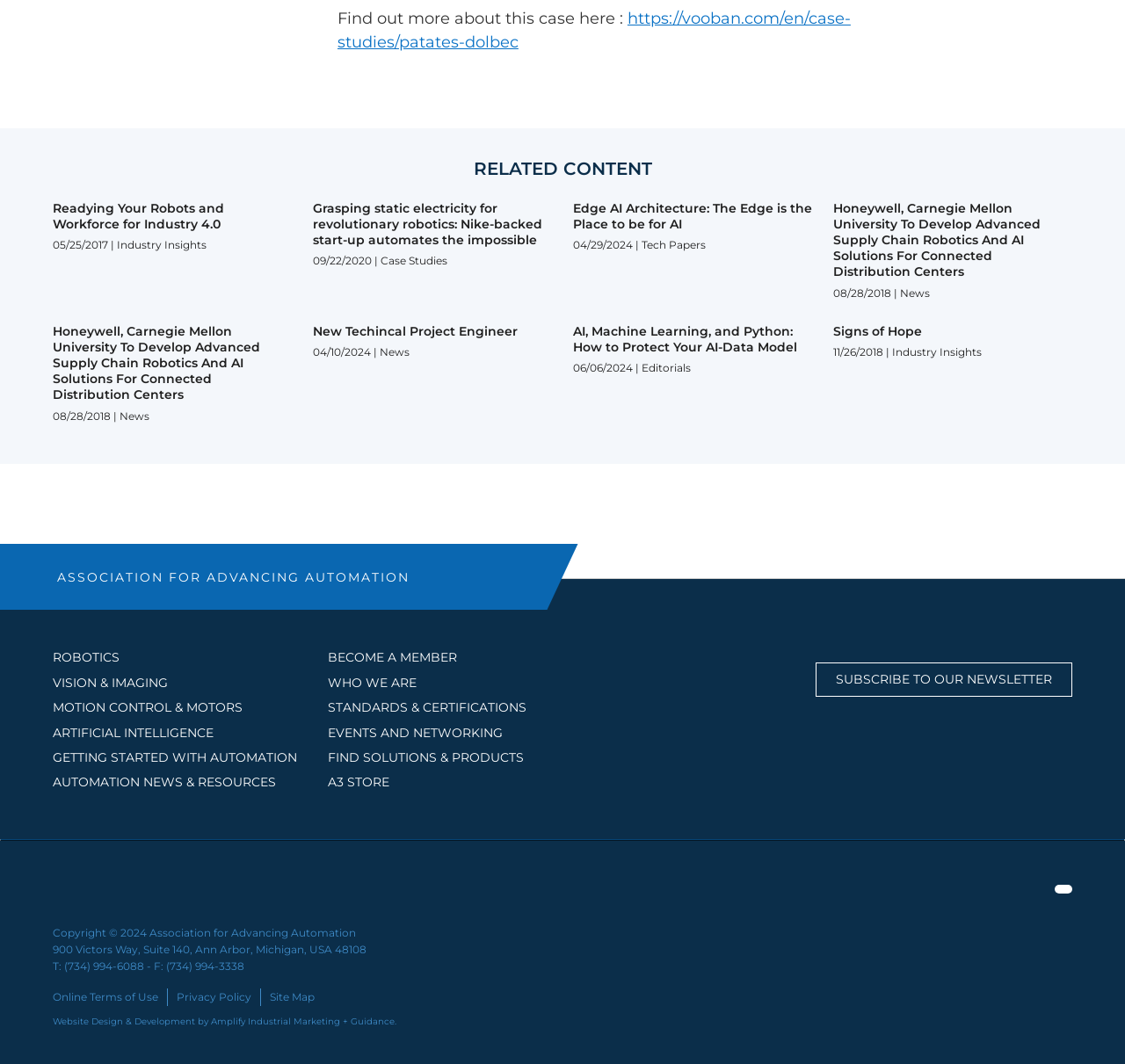Select the bounding box coordinates of the element I need to click to carry out the following instruction: "Subscribe to the newsletter".

[0.725, 0.623, 0.953, 0.655]